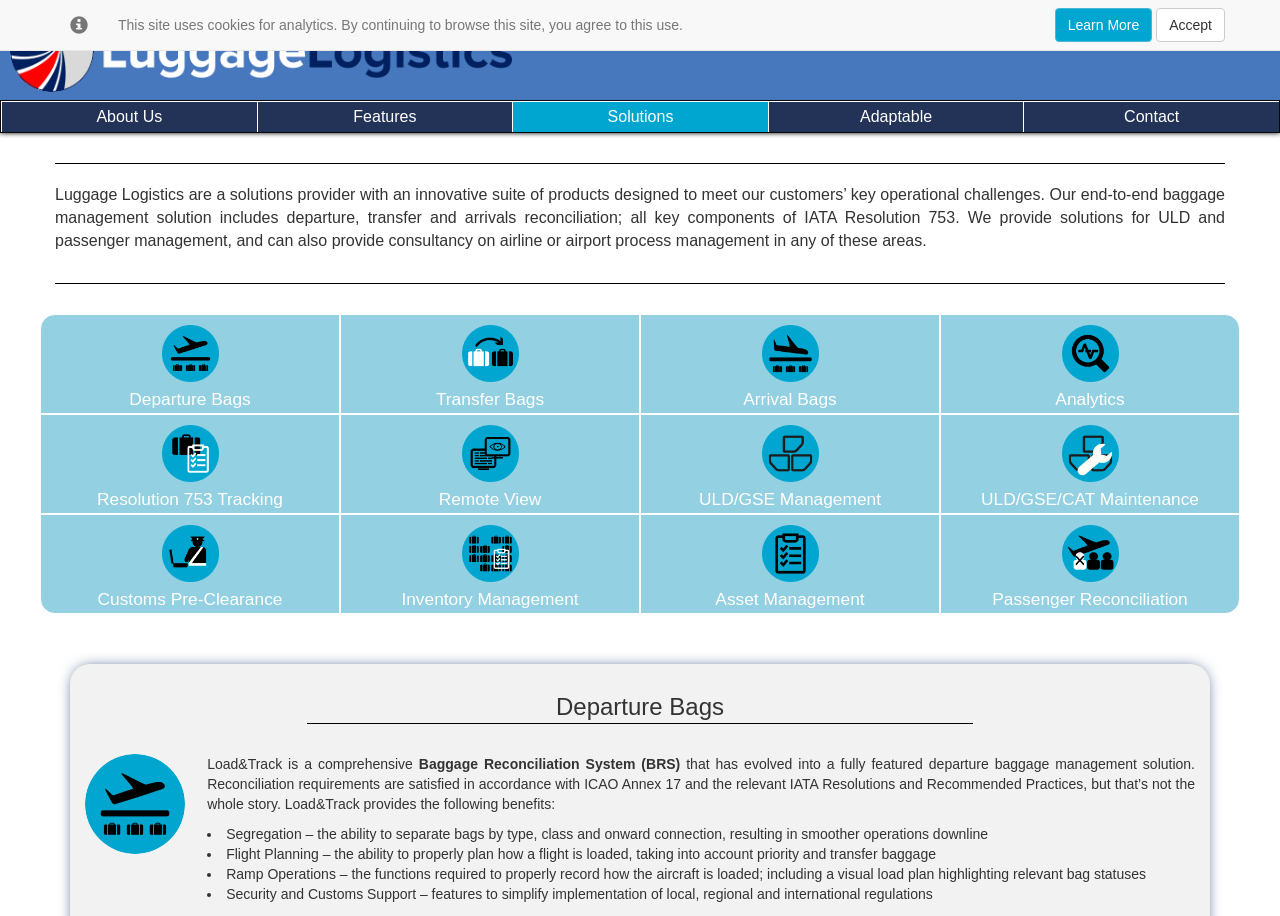What is the icon above the 'Departure Bags' heading?
Please provide a comprehensive and detailed answer to the question.

I determined this by looking at the image element with ID 114, which is located above the 'Departure Bags' heading with ID 113.